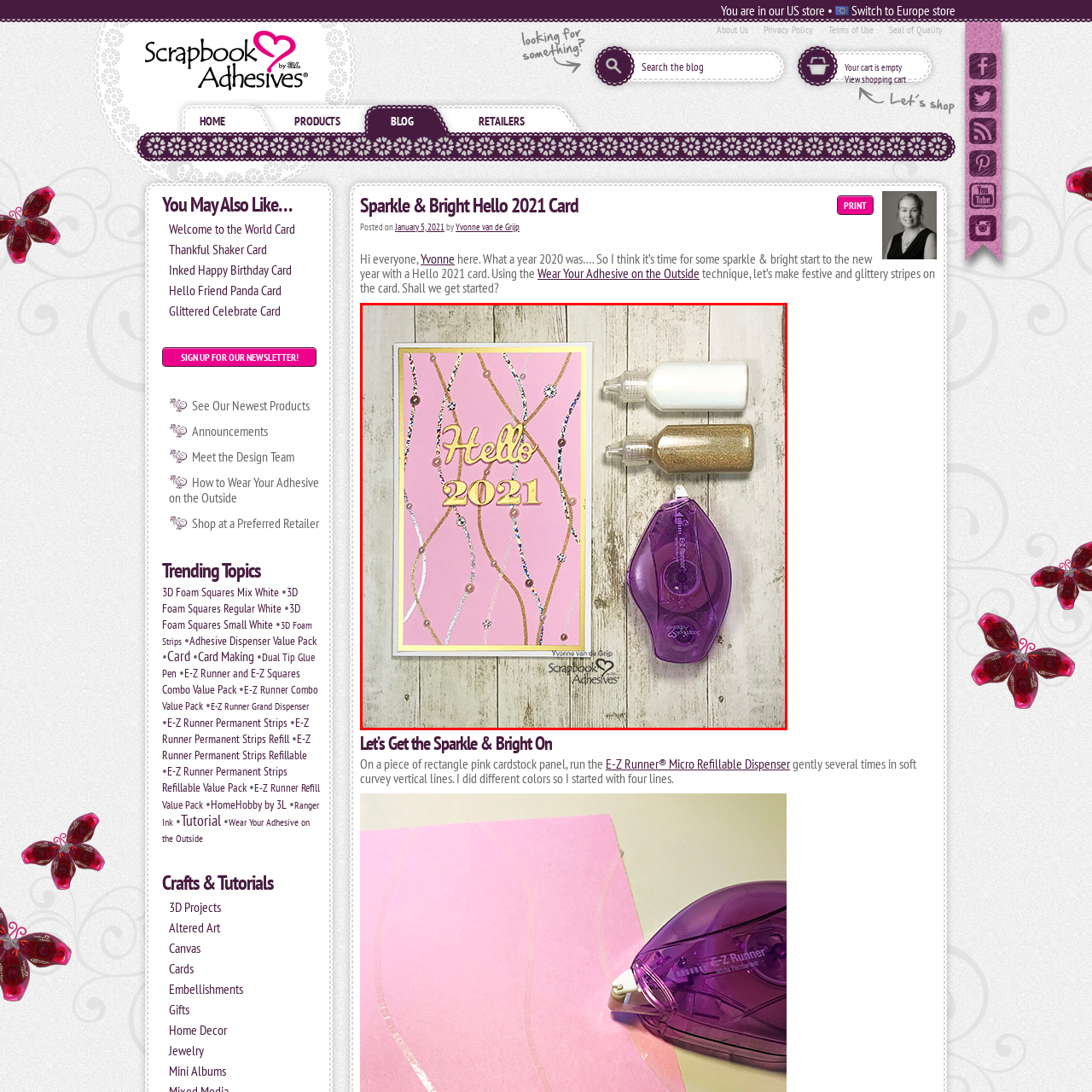Analyze the content inside the red box, How many bottles of liquid adhesive are visible? Provide a short answer using a single word or phrase.

Two